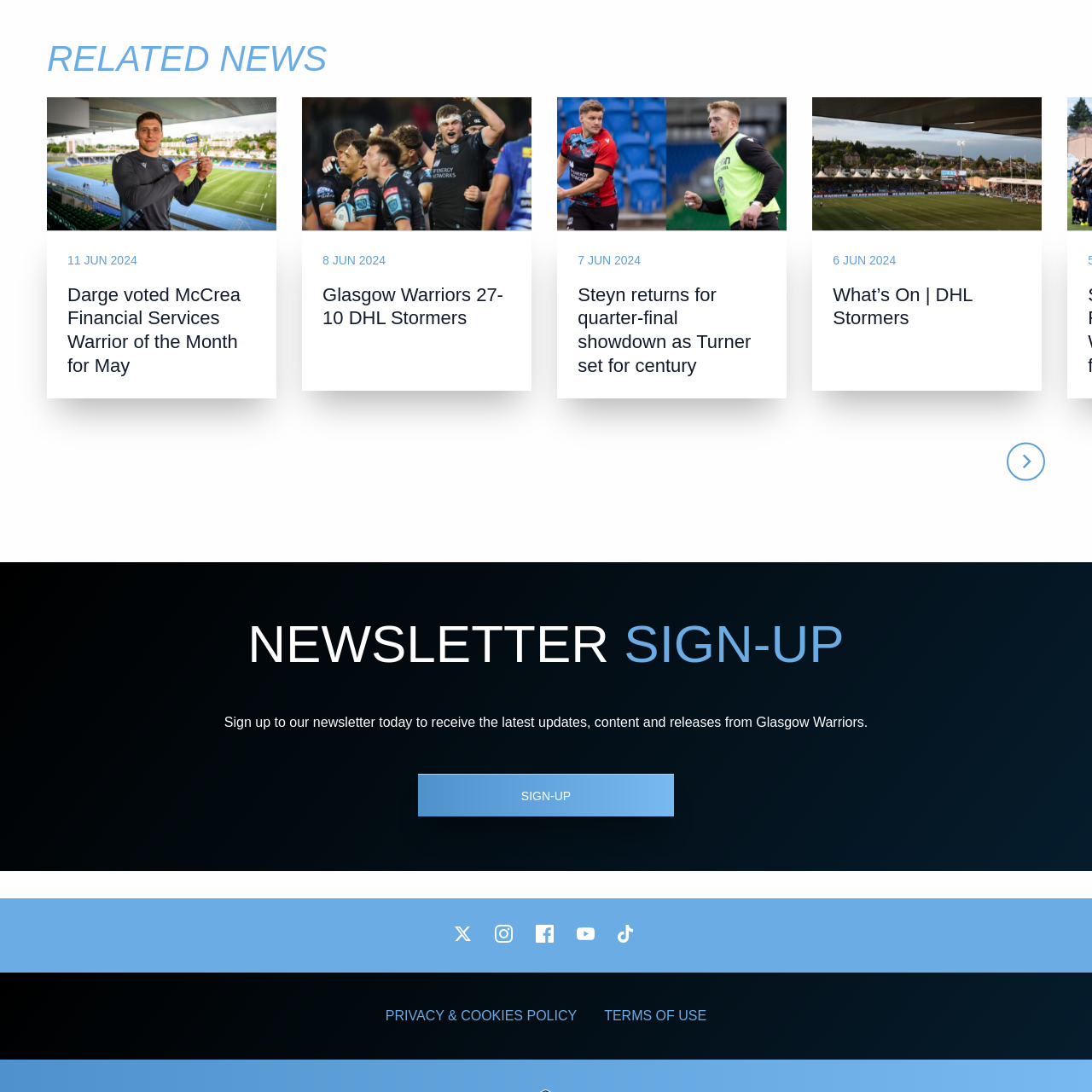Please answer the following query using a single word or phrase: 
What is the purpose of the button at the bottom left?

Previous